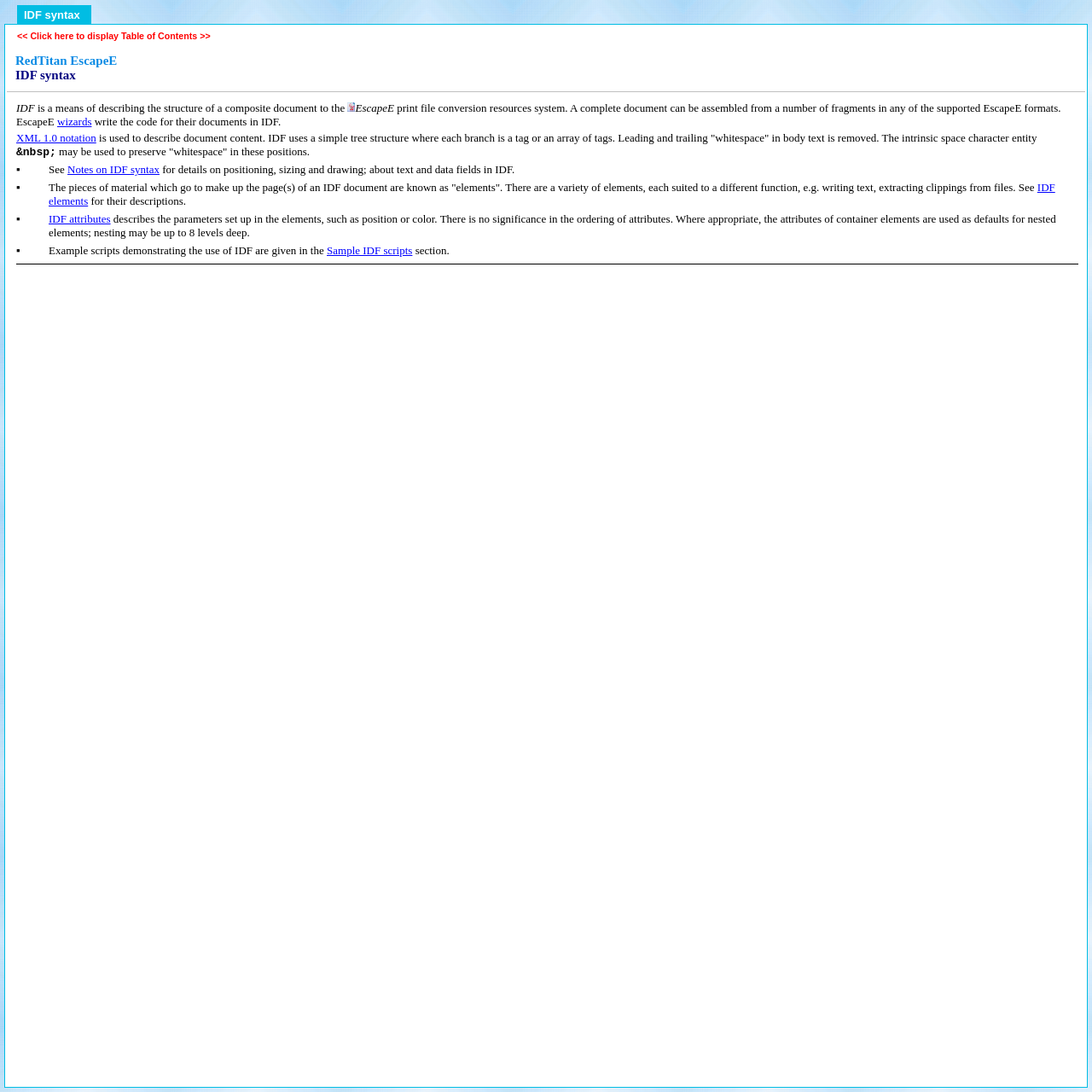Please provide the bounding box coordinates for the element that needs to be clicked to perform the following instruction: "Explore IDF elements". The coordinates should be given as four float numbers between 0 and 1, i.e., [left, top, right, bottom].

[0.045, 0.166, 0.966, 0.19]